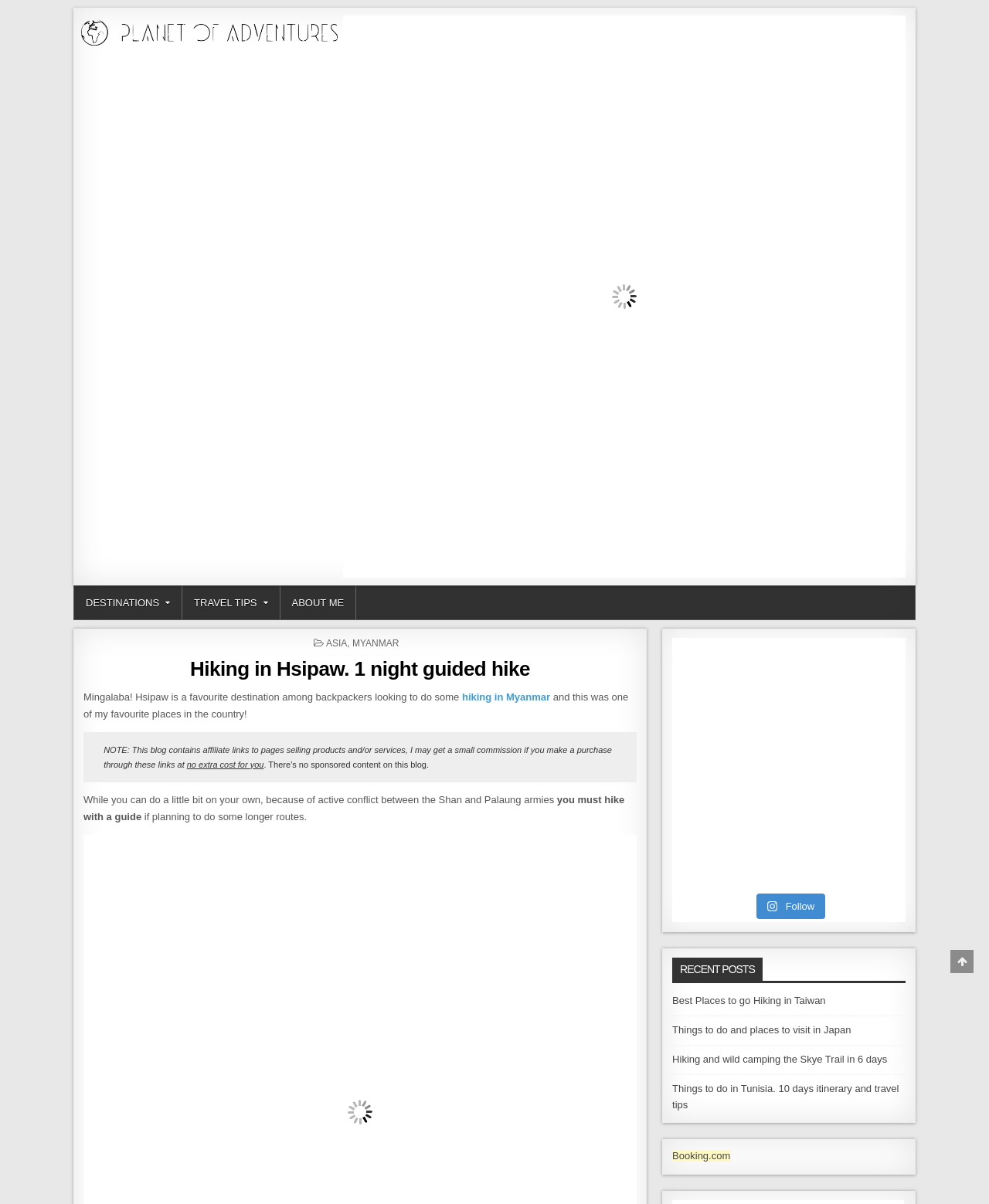Please provide the bounding box coordinates for the element that needs to be clicked to perform the instruction: "Book a hotel through Booking.com". The coordinates must consist of four float numbers between 0 and 1, formatted as [left, top, right, bottom].

[0.68, 0.955, 0.738, 0.965]